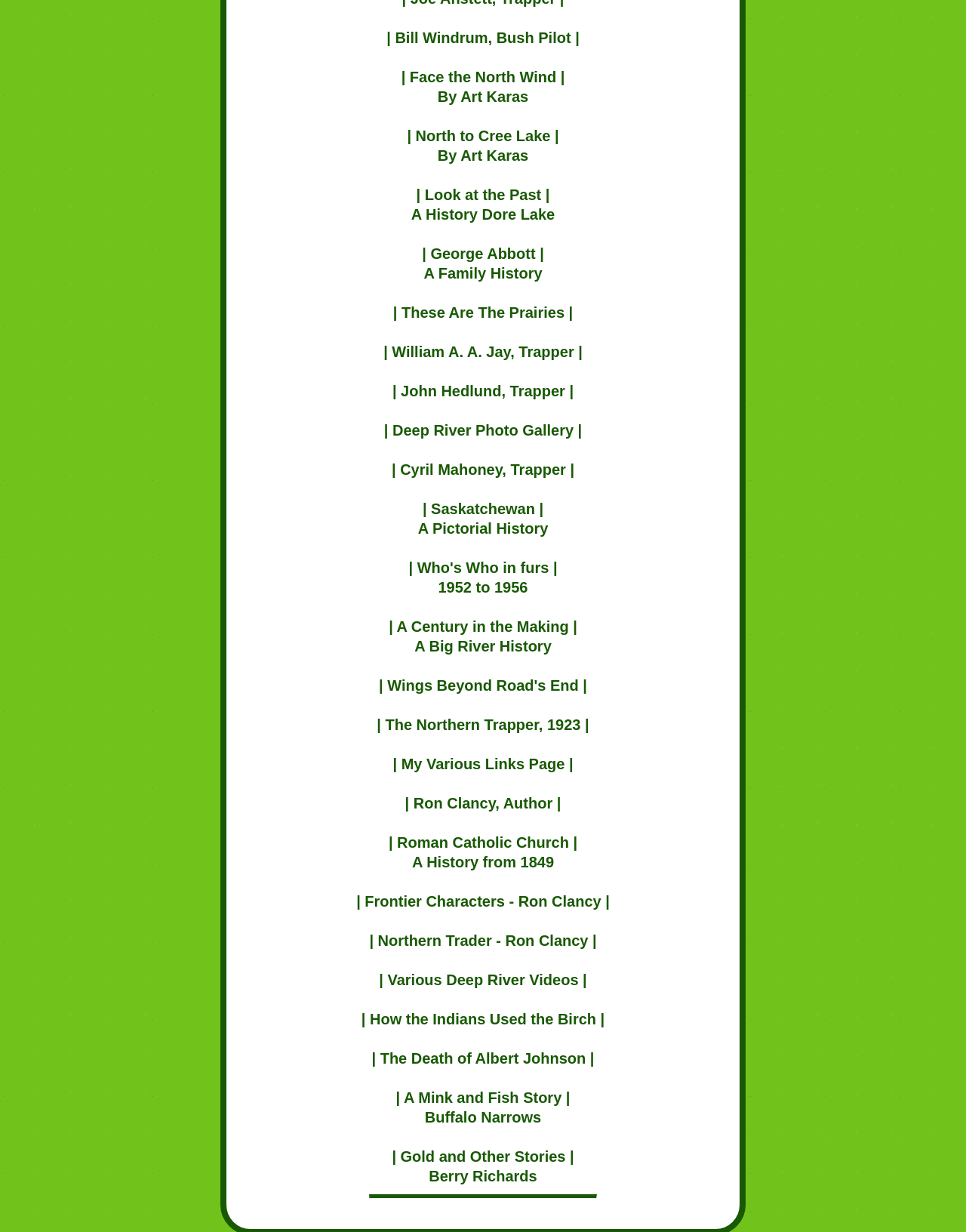What is the theme of this webpage?
Answer the question with a detailed explanation, including all necessary information.

Based on the links and text on the webpage, it appears to be a collection of stories, histories, and biographies of individuals and places, suggesting a theme of history and biographies.